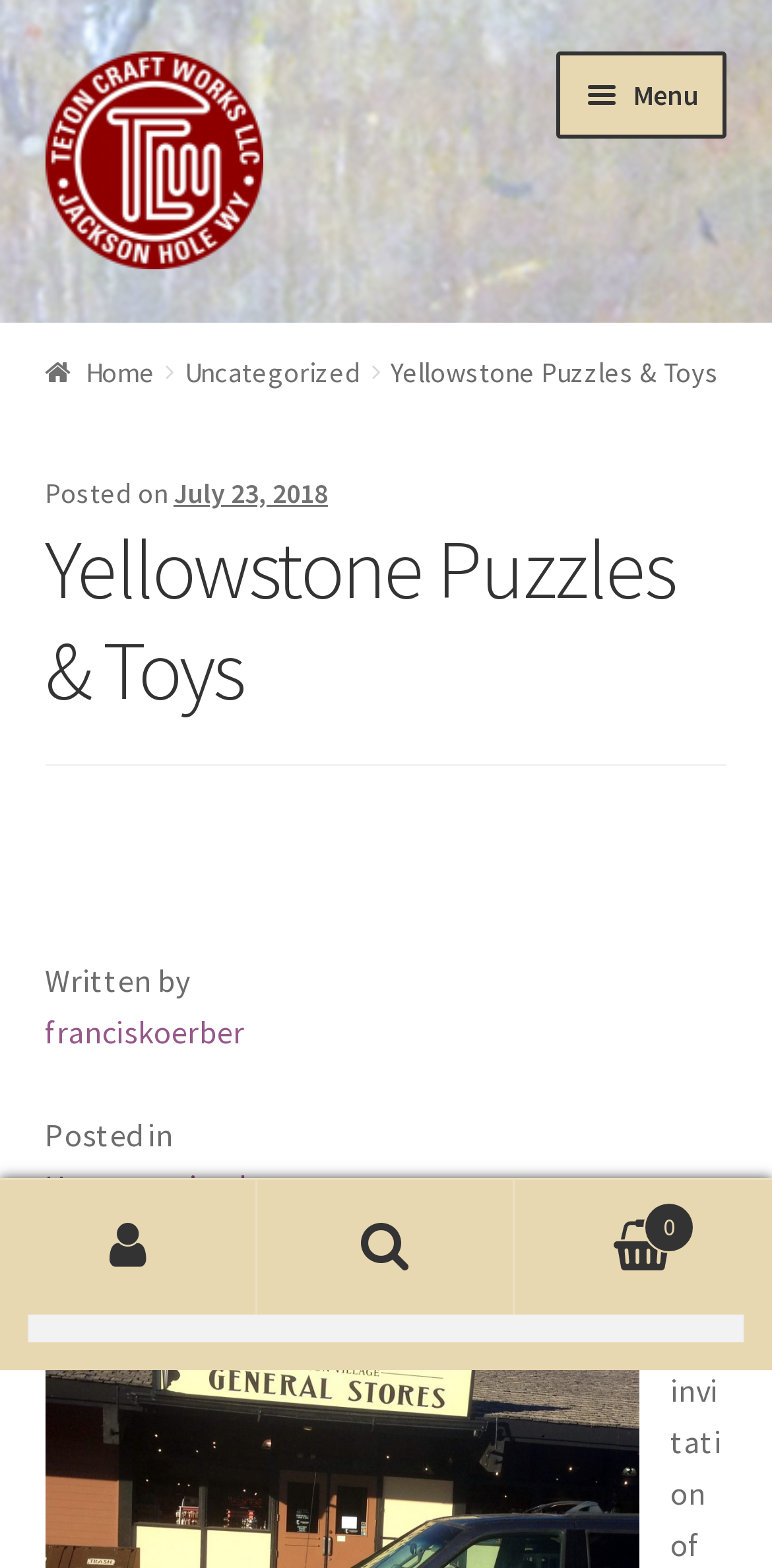How many navigation links are there?
Provide a detailed answer to the question, using the image to inform your response.

The navigation links can be found in the primary navigation menu. There are 9 links in total, including 'Puzzles', 'Yellowstone Puzzles & Toys', 'Insanity', '3-D Art Puzzles', 'Wood Works', 'Sculptures', 'Sacred Icon', 'Crotalus', and 'Eclipse'.